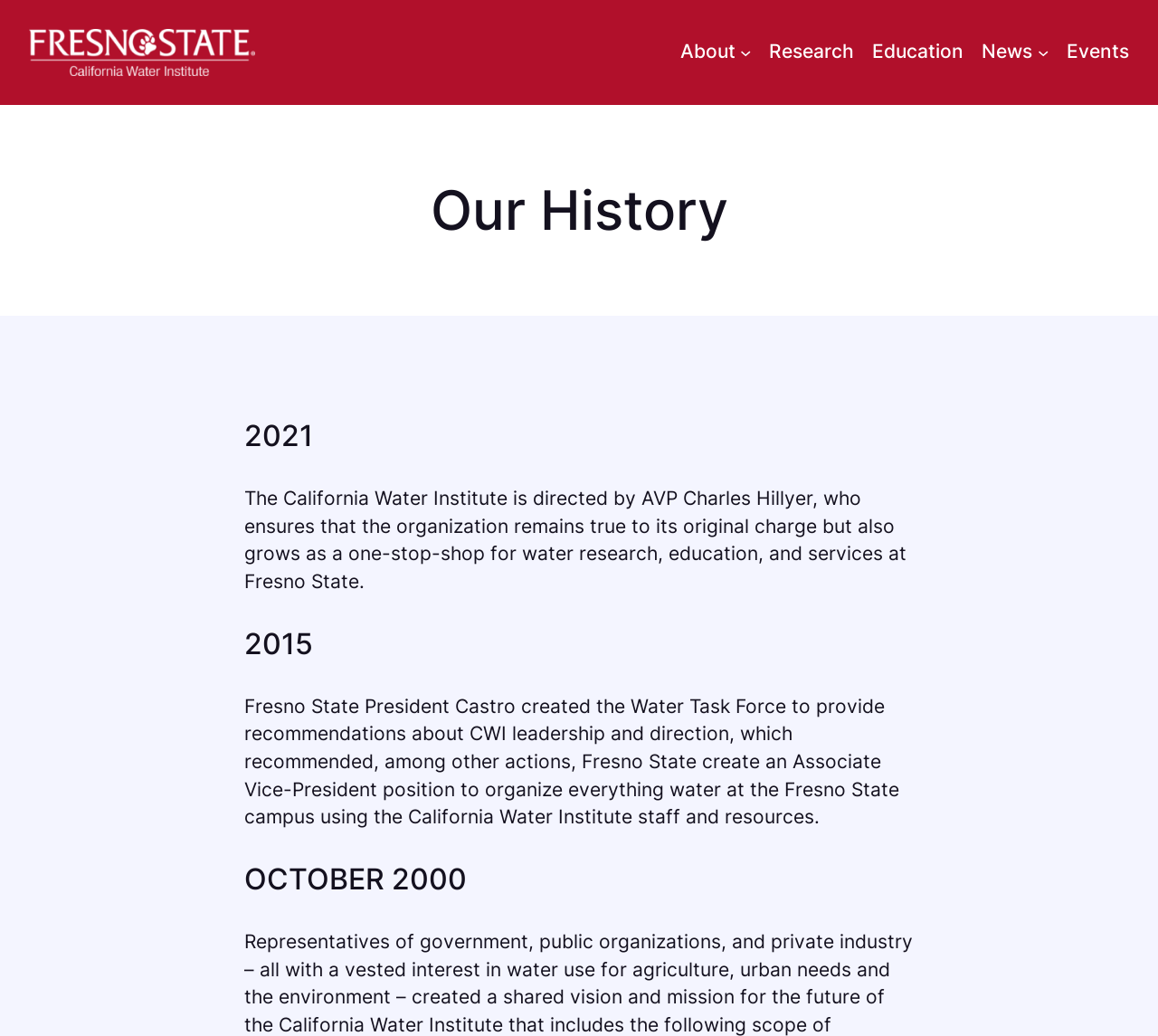What is the role of Charles Hillyer?
Examine the image closely and answer the question with as much detail as possible.

According to the StaticText element, Charles Hillyer is the AVP who directs the California Water Institute, ensuring it remains true to its original charge and grows as a one-stop-shop for water research, education, and services at Fresno State.